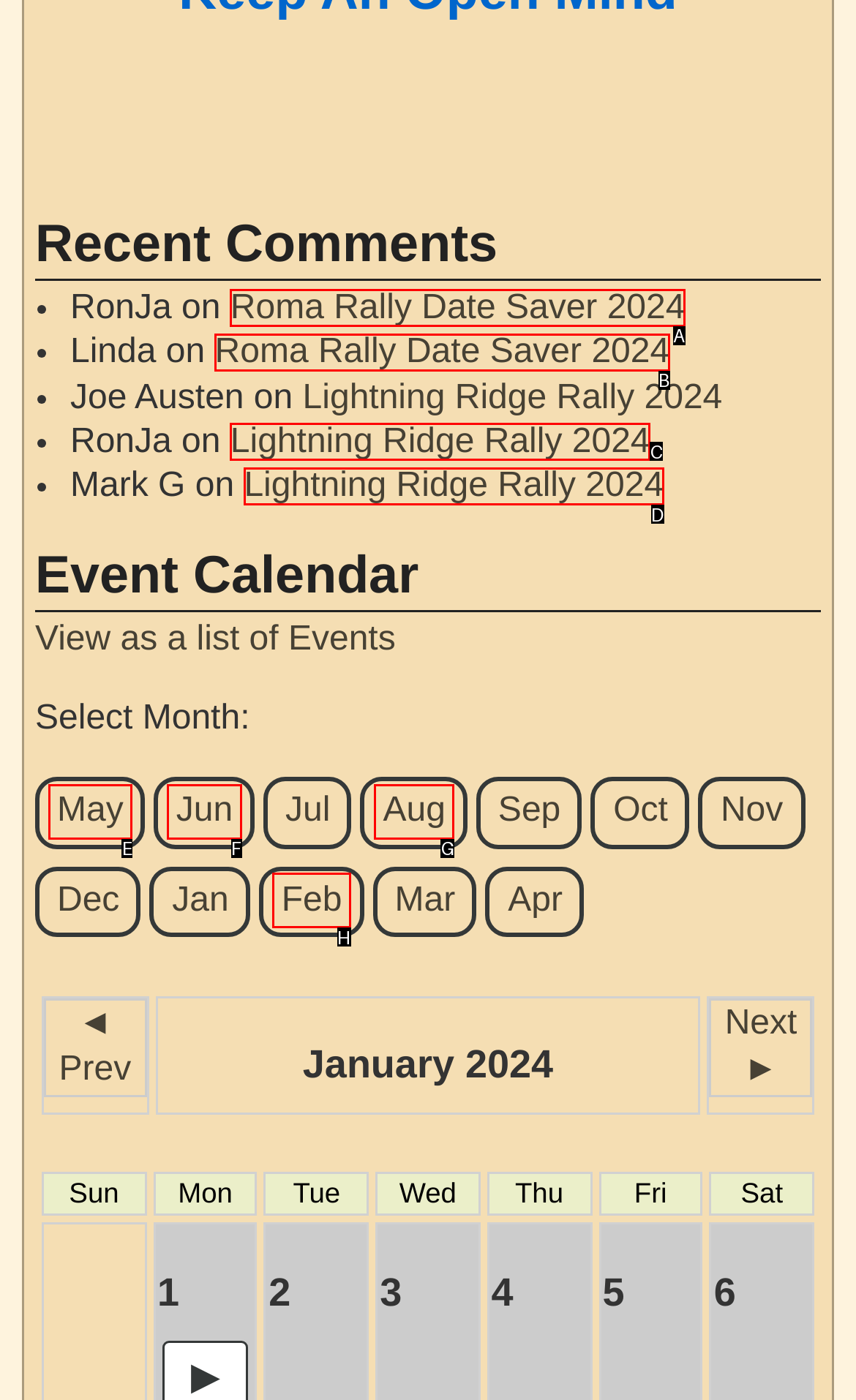Select the HTML element that corresponds to the description: Lightning Ridge Rally 2024. Reply with the letter of the correct option.

C